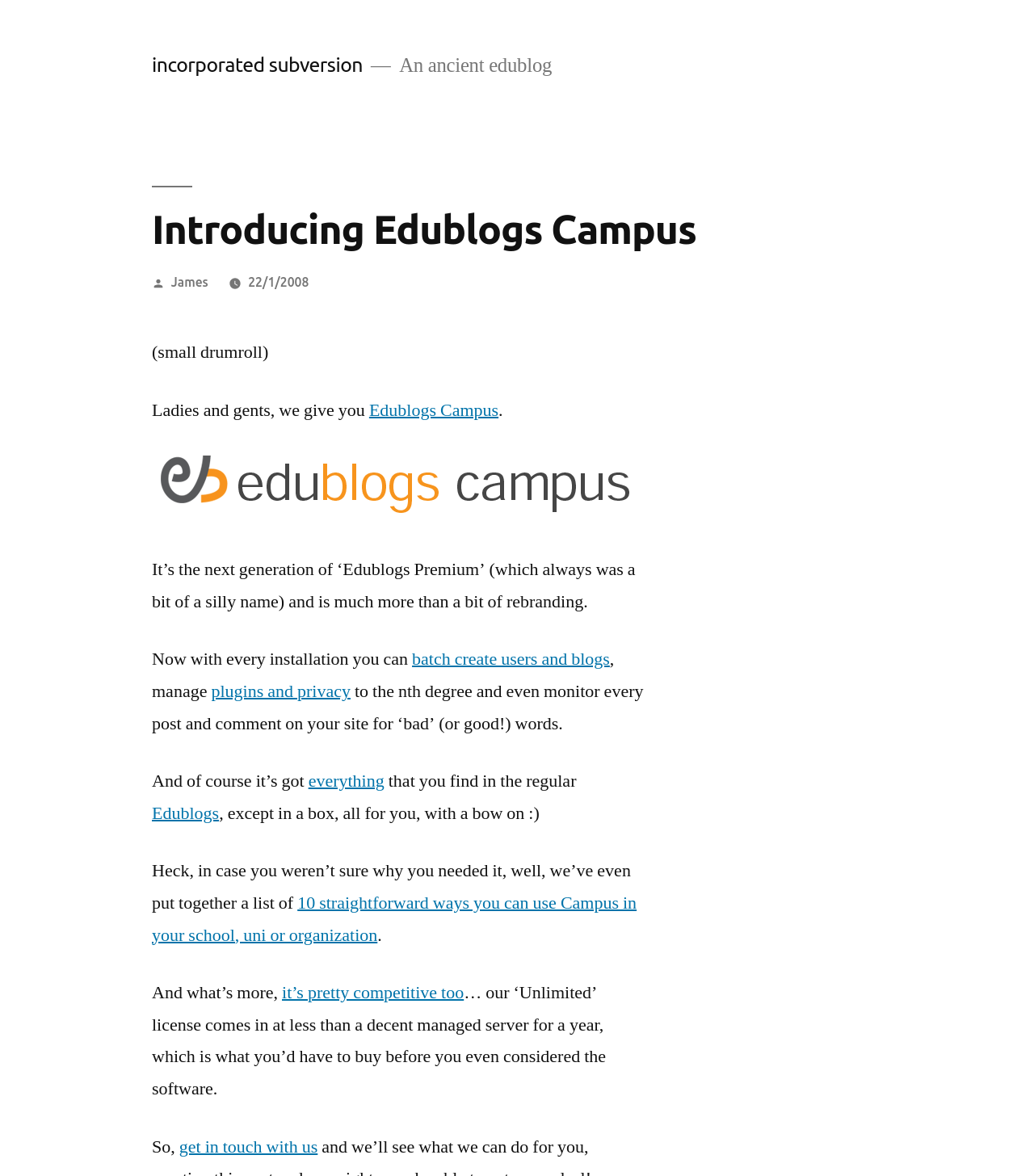Give a one-word or short phrase answer to the question: 
What can you do with Edublogs Campus?

Batch create users and blogs